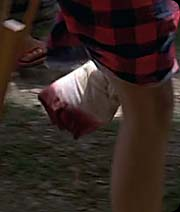What is the condition of the child's feet?
Observe the image and answer the question with a one-word or short phrase response.

Bare